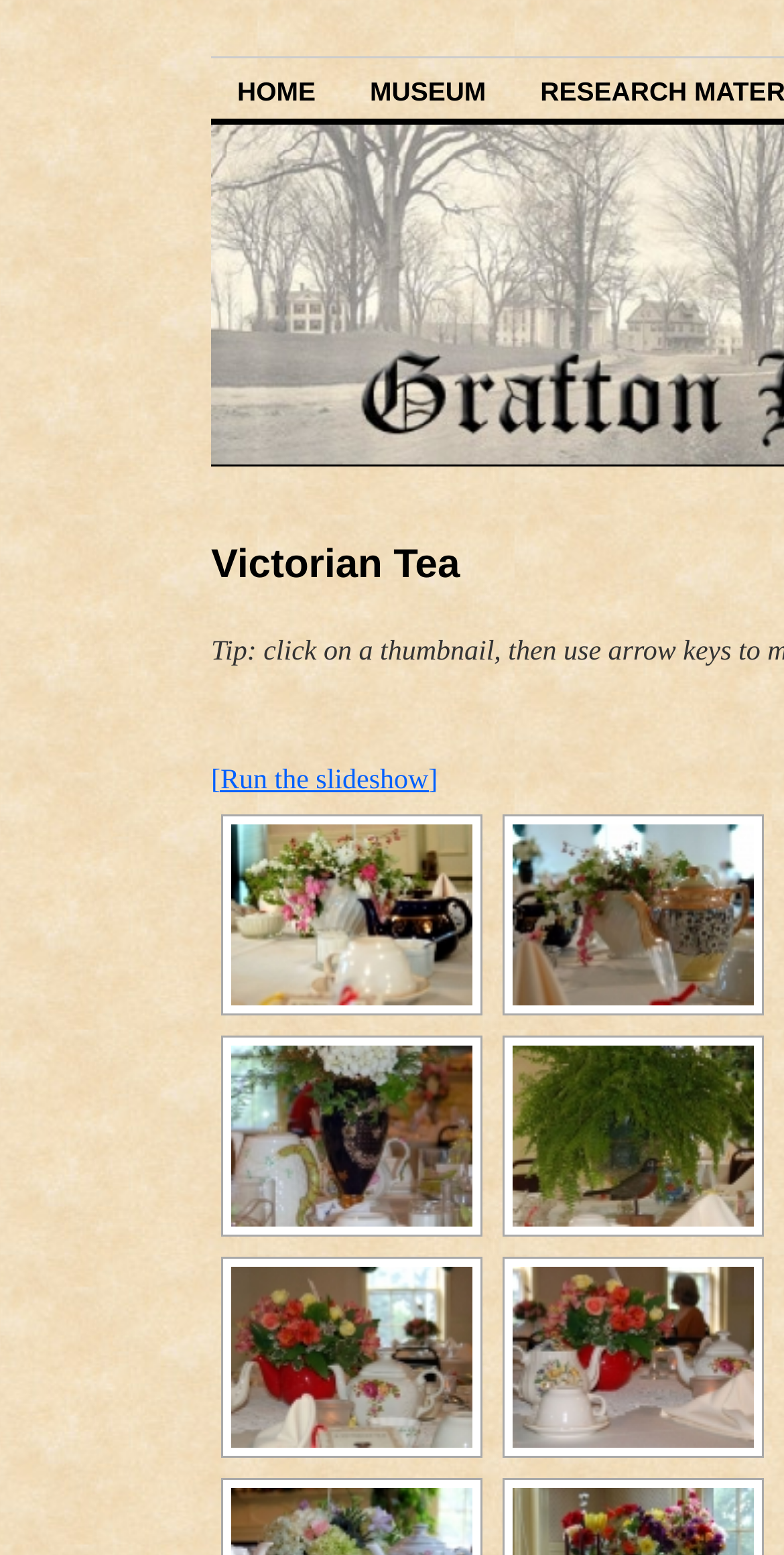Please give the bounding box coordinates of the area that should be clicked to fulfill the following instruction: "run the slideshow". The coordinates should be in the format of four float numbers from 0 to 1, i.e., [left, top, right, bottom].

[0.269, 0.492, 0.558, 0.511]